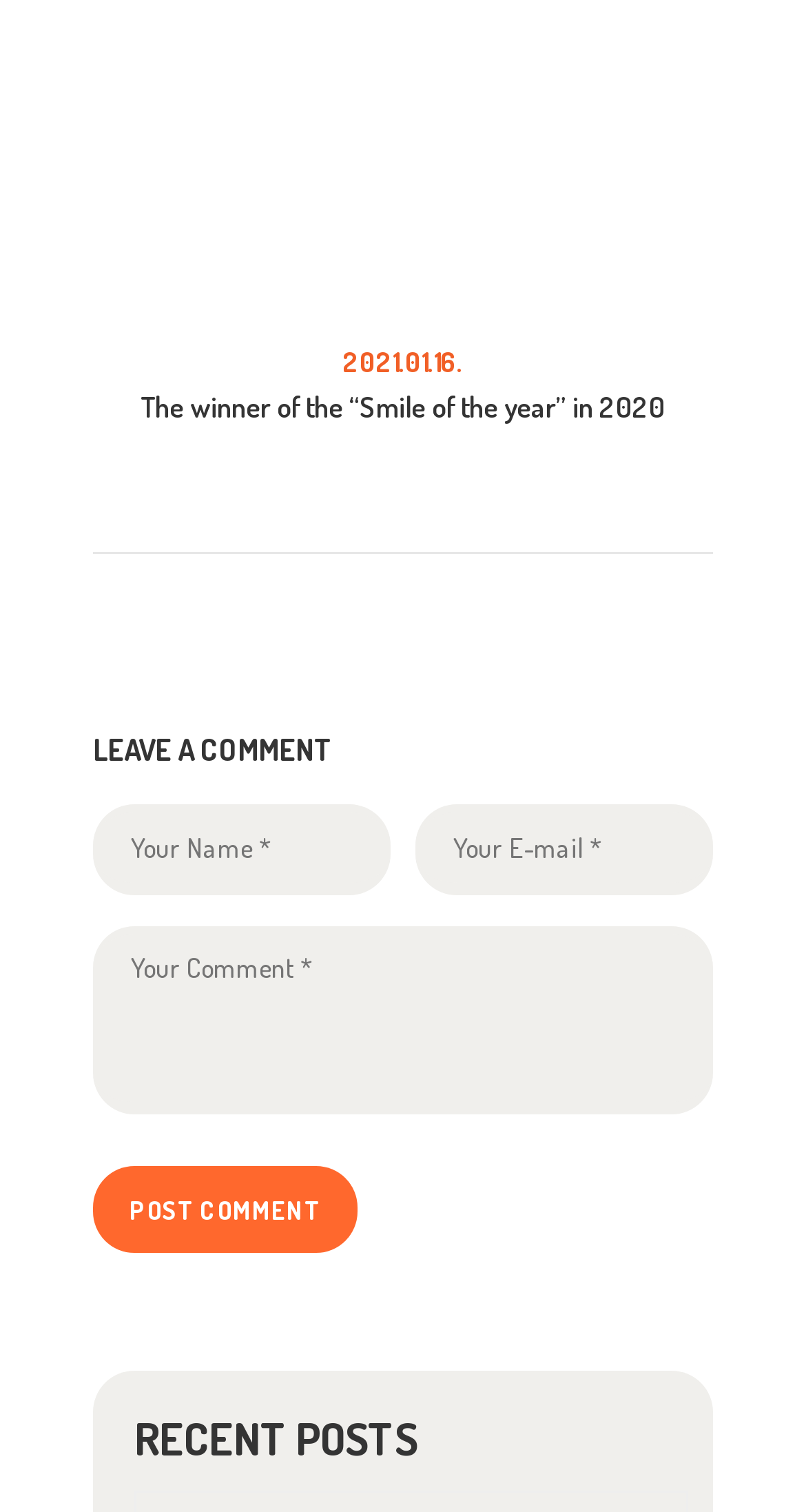What is the function of the button with the text 'POST COMMENT'?
Please give a detailed and elaborate explanation in response to the question.

The button with the text 'POST COMMENT' is located below the textboxes, which suggests that it is used to submit a comment after filling in the required fields. The presence of the button and the textboxes together implies that they are part of a comment submission system.